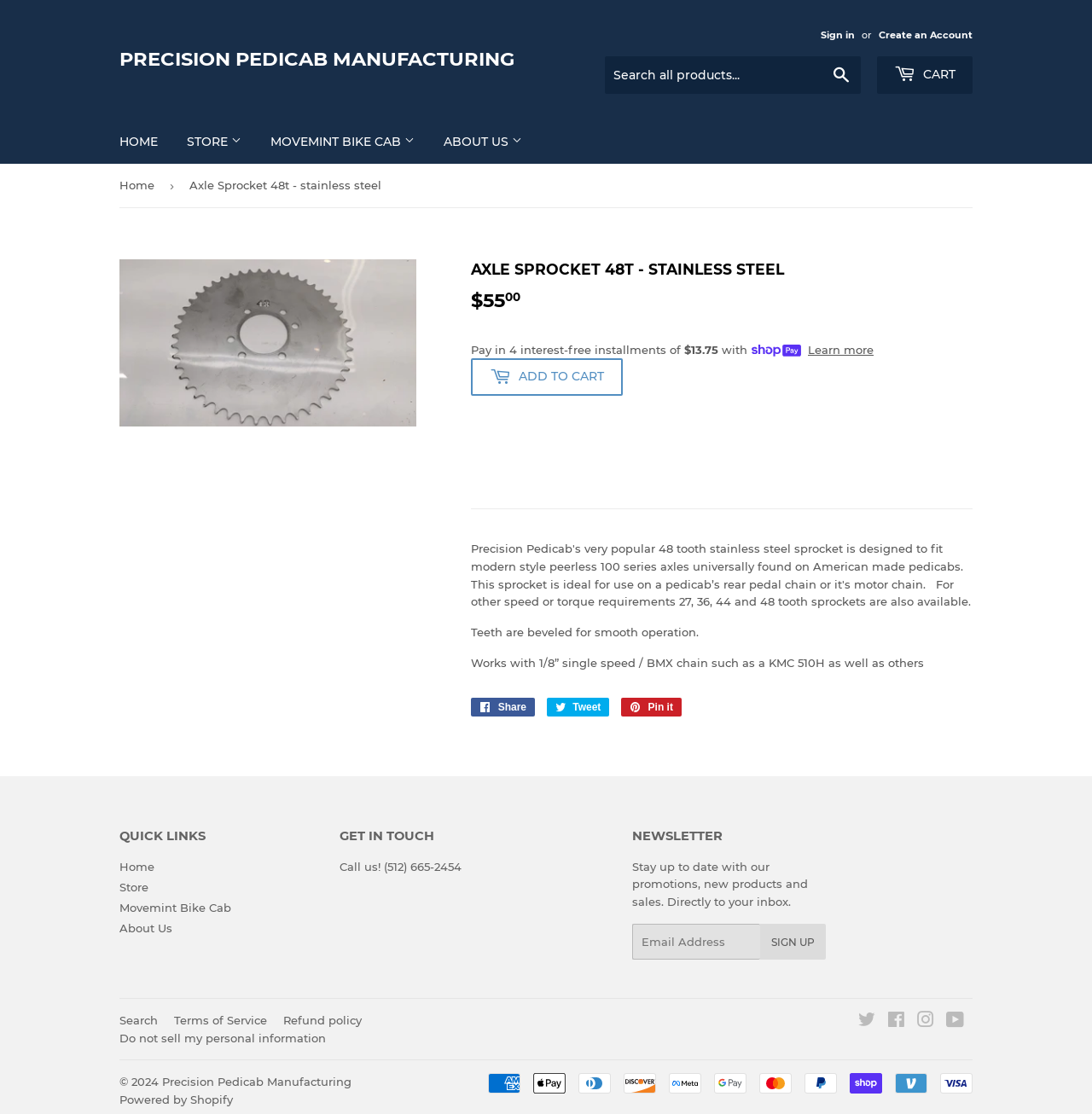Please specify the bounding box coordinates of the region to click in order to perform the following instruction: "Sign in".

[0.752, 0.026, 0.783, 0.037]